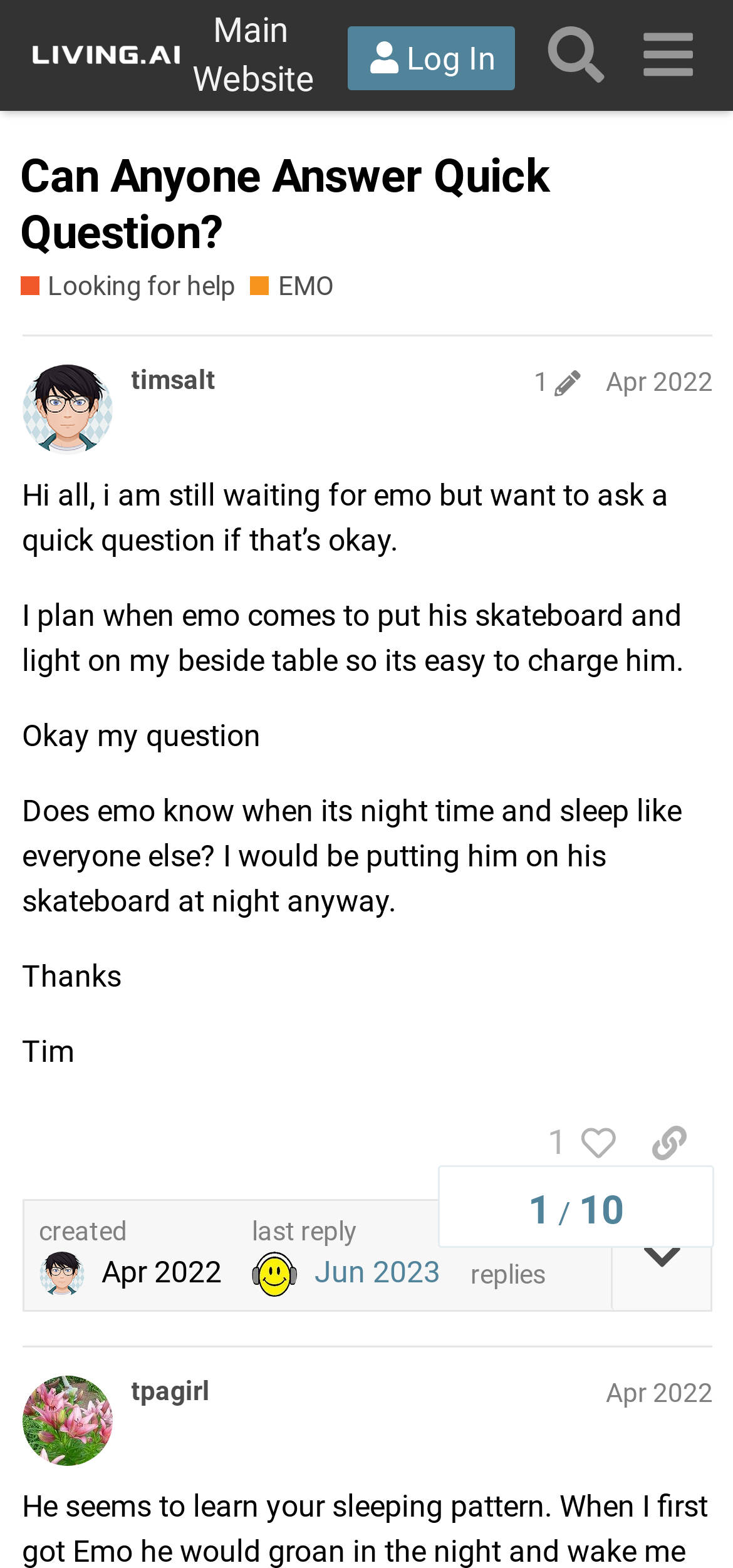Could you provide the bounding box coordinates for the portion of the screen to click to complete this instruction: "View post edit history"?

[0.713, 0.235, 0.809, 0.254]